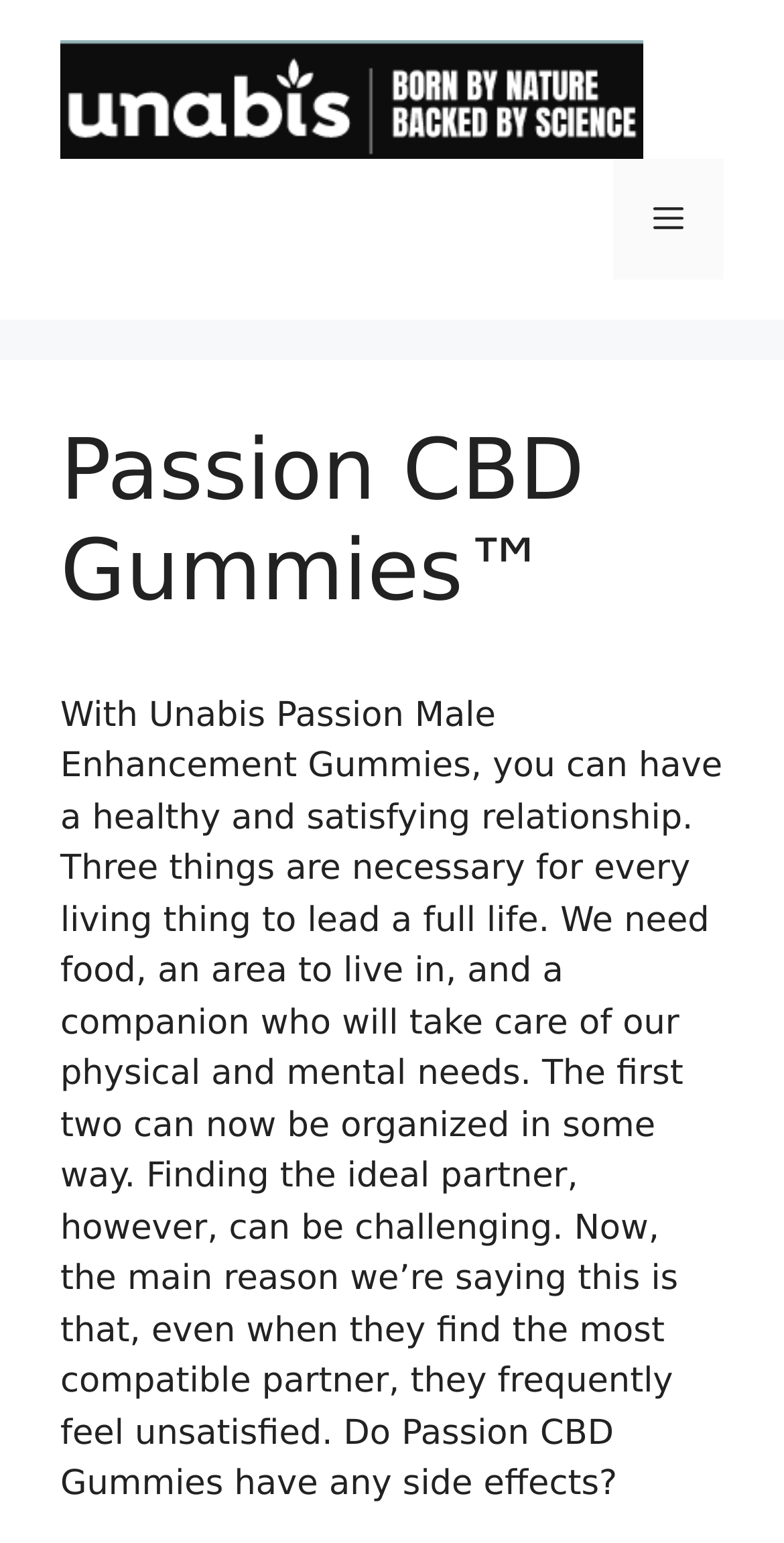Reply to the question below using a single word or brief phrase:
How many things are necessary for every living thing to lead a full life?

Three